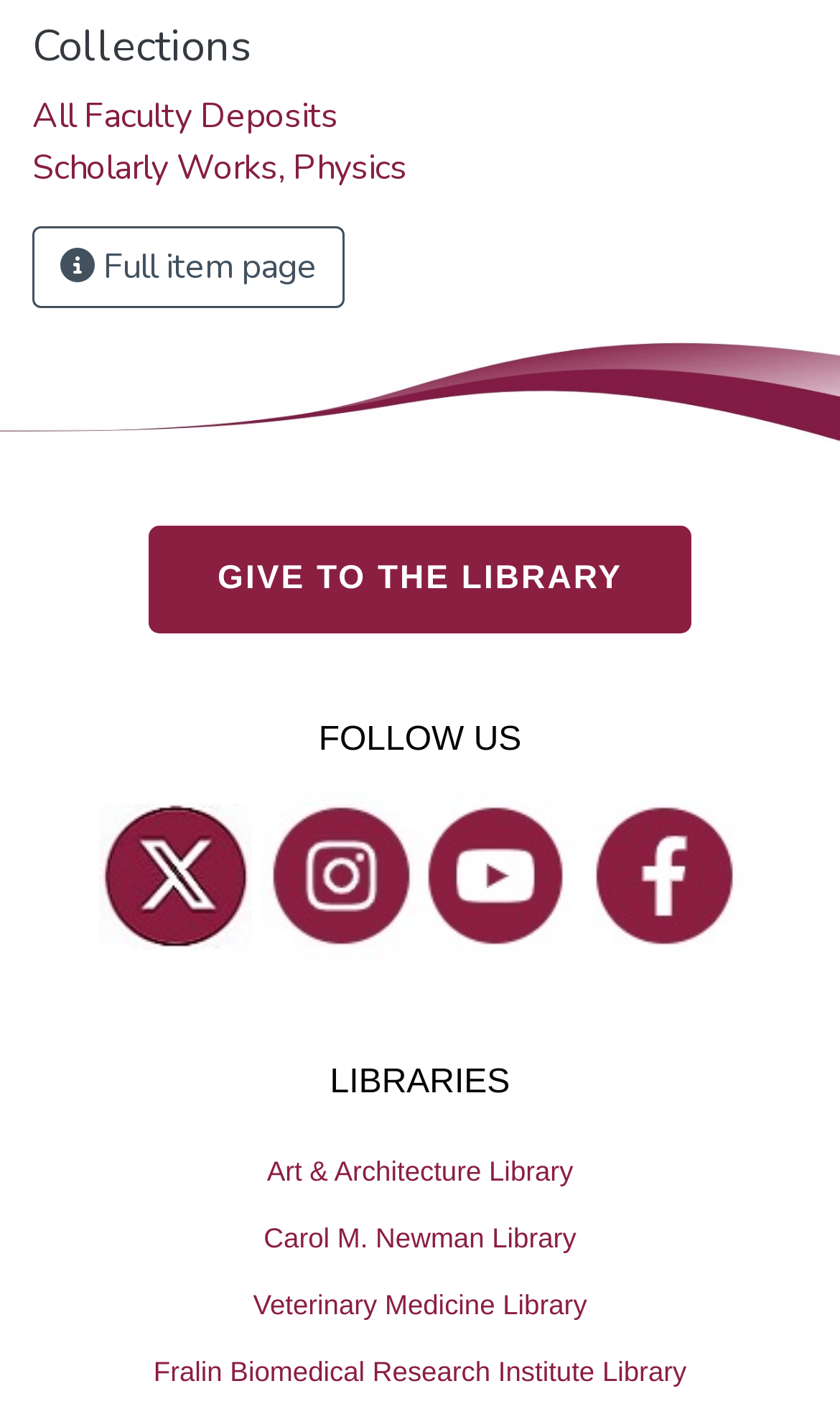How many social media platforms are listed?
Refer to the image and give a detailed response to the question.

The answer can be found by counting the number of links under the 'FOLLOW US' heading, which are 'twitter Twitter', 'Instrgram Instagram', 'YouTube YouTube', and 'Facebook Facebook'.